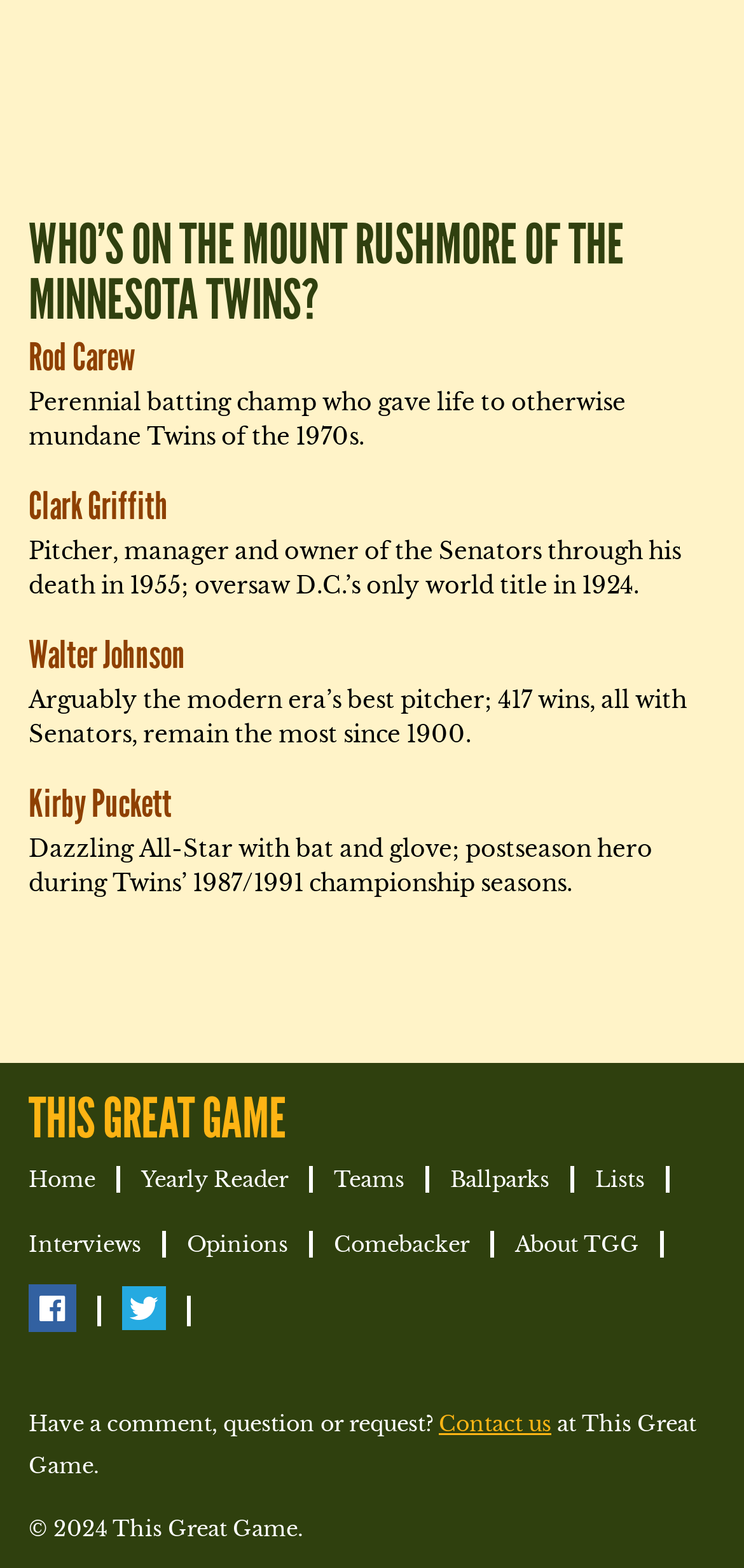Please examine the image and provide a detailed answer to the question: Who is the perennial batting champ?

The answer can be found in the StaticText element with the OCR text 'Perennial batting champ who gave life to otherwise mundane Twins of the 1970s.' which is associated with the heading 'Rod Carew'.